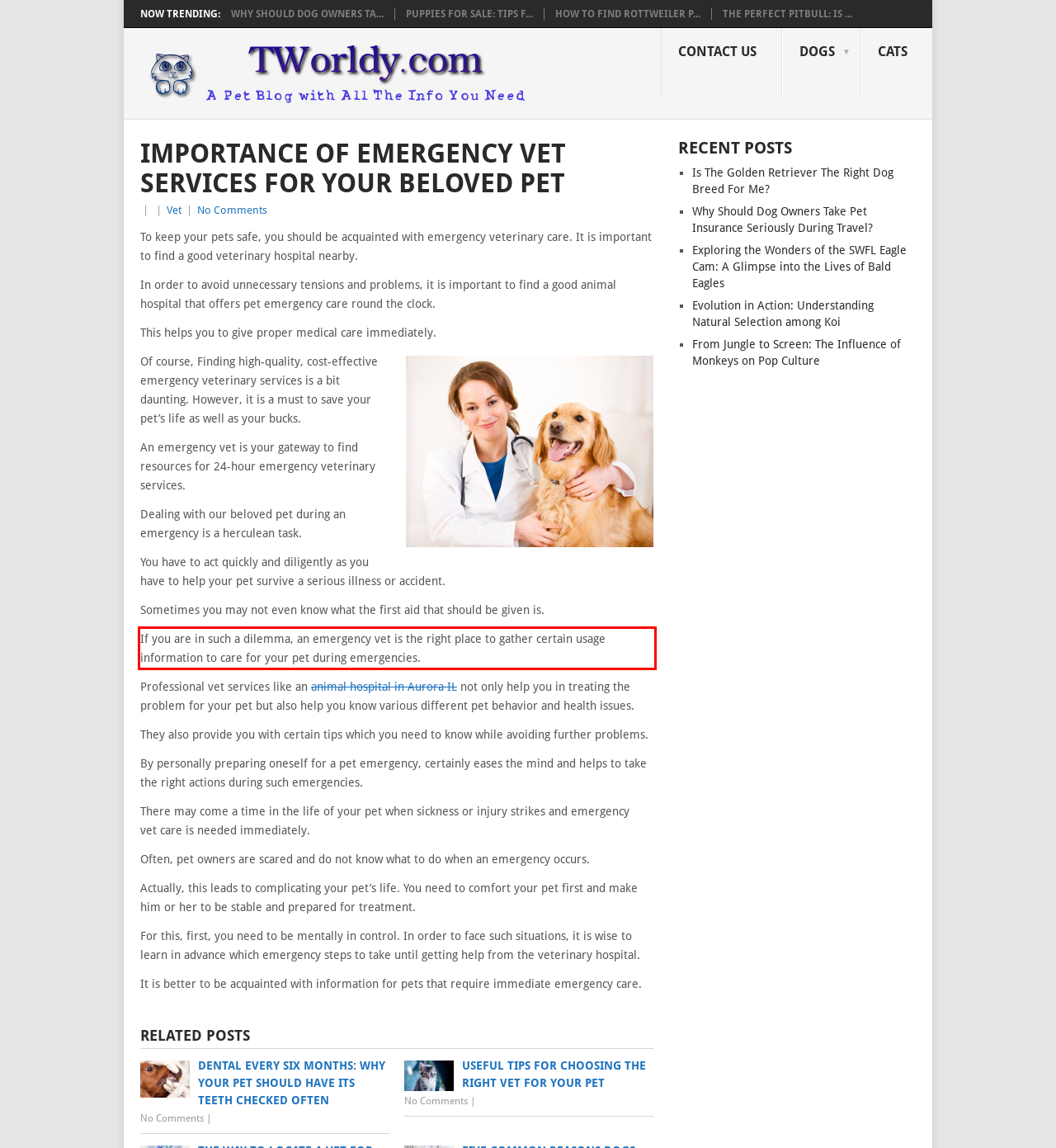Examine the screenshot of the webpage, locate the red bounding box, and perform OCR to extract the text contained within it.

If you are in such a dilemma, an emergency vet is the right place to gather certain usage information to care for your pet during emergencies.